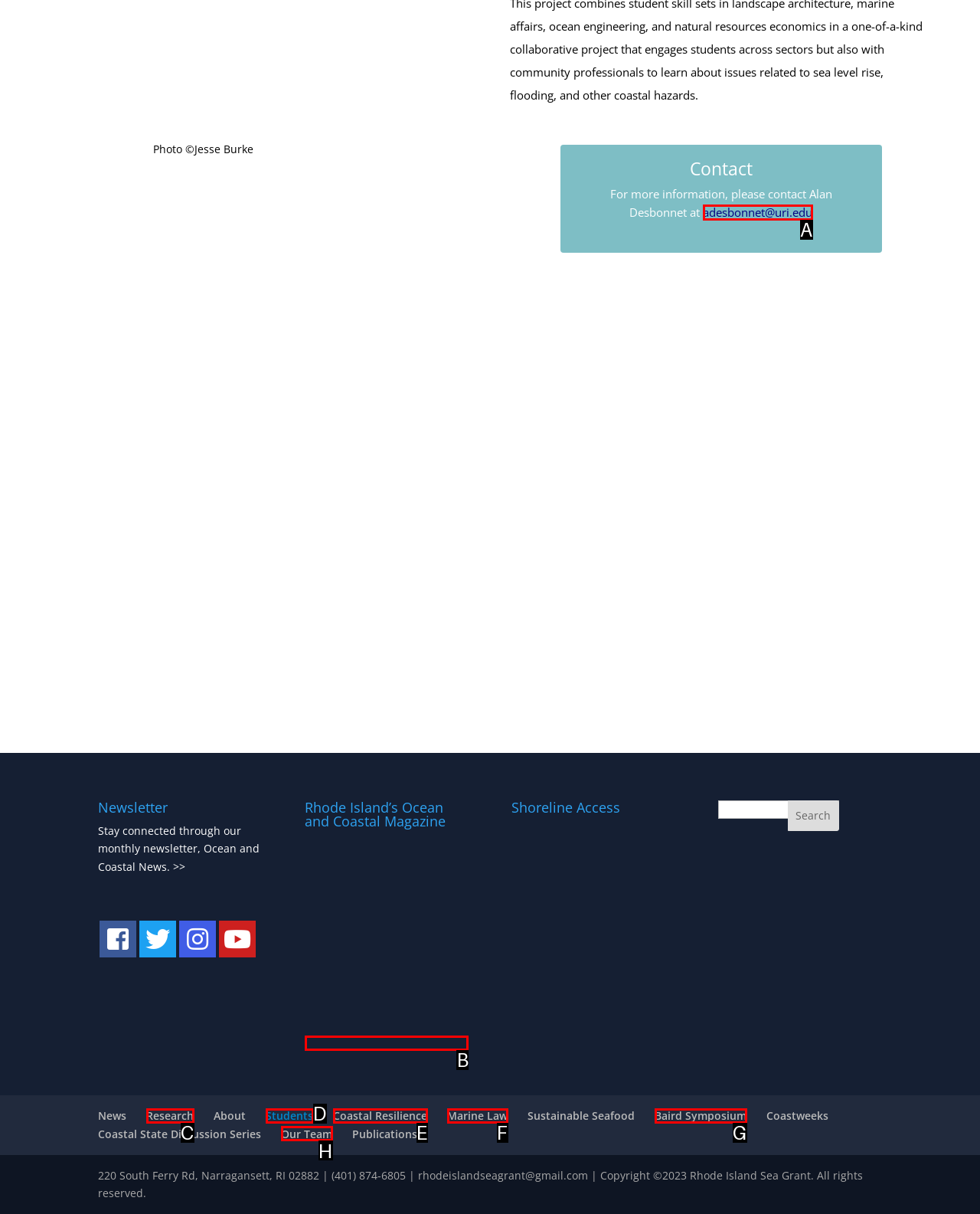Indicate which HTML element you need to click to complete the task: Visit Rhode Island's Ocean and Coastal Magazine. Provide the letter of the selected option directly.

B